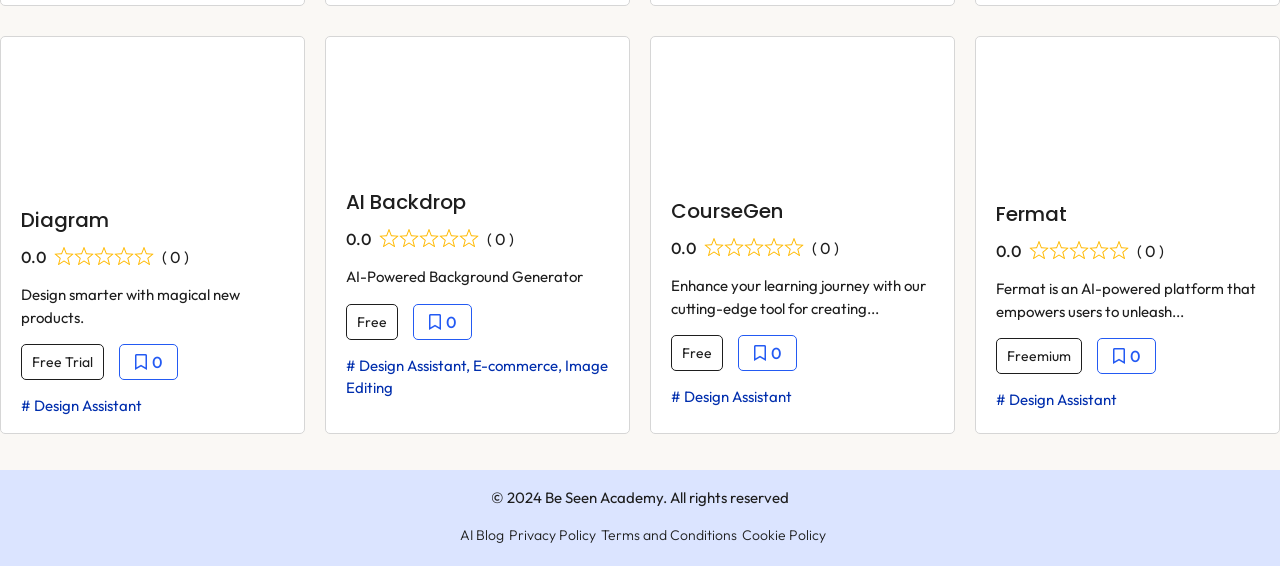Determine the bounding box coordinates of the region to click in order to accomplish the following instruction: "Click on the Free Trial button". Provide the coordinates as four float numbers between 0 and 1, specifically [left, top, right, bottom].

[0.025, 0.624, 0.073, 0.656]